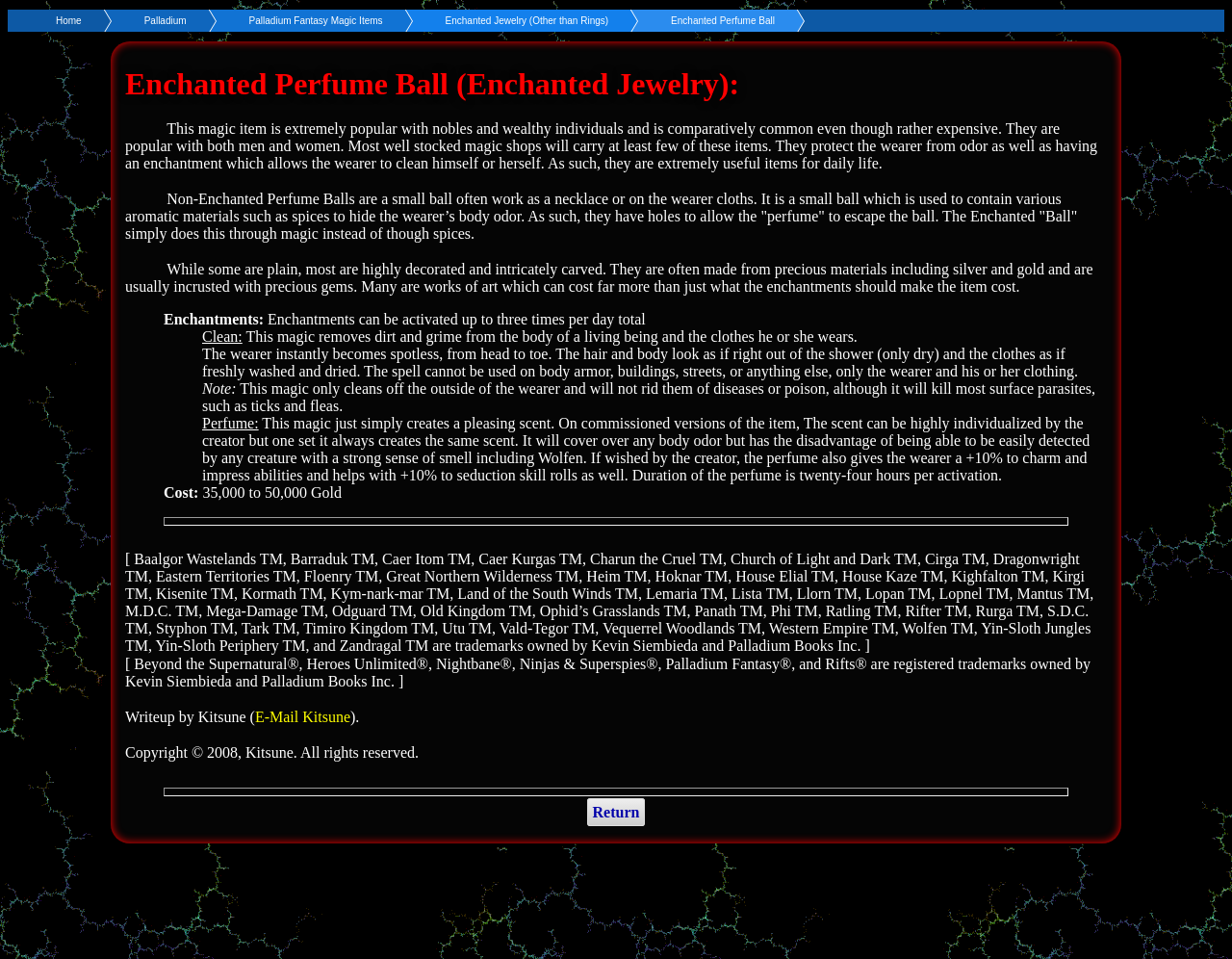Please provide the bounding box coordinate of the region that matches the element description: Enchanted Jewelry (Other than Rings). Coordinates should be in the format (top-left x, top-left y, bottom-right x, bottom-right y) and all values should be between 0 and 1.

[0.311, 0.01, 0.494, 0.033]